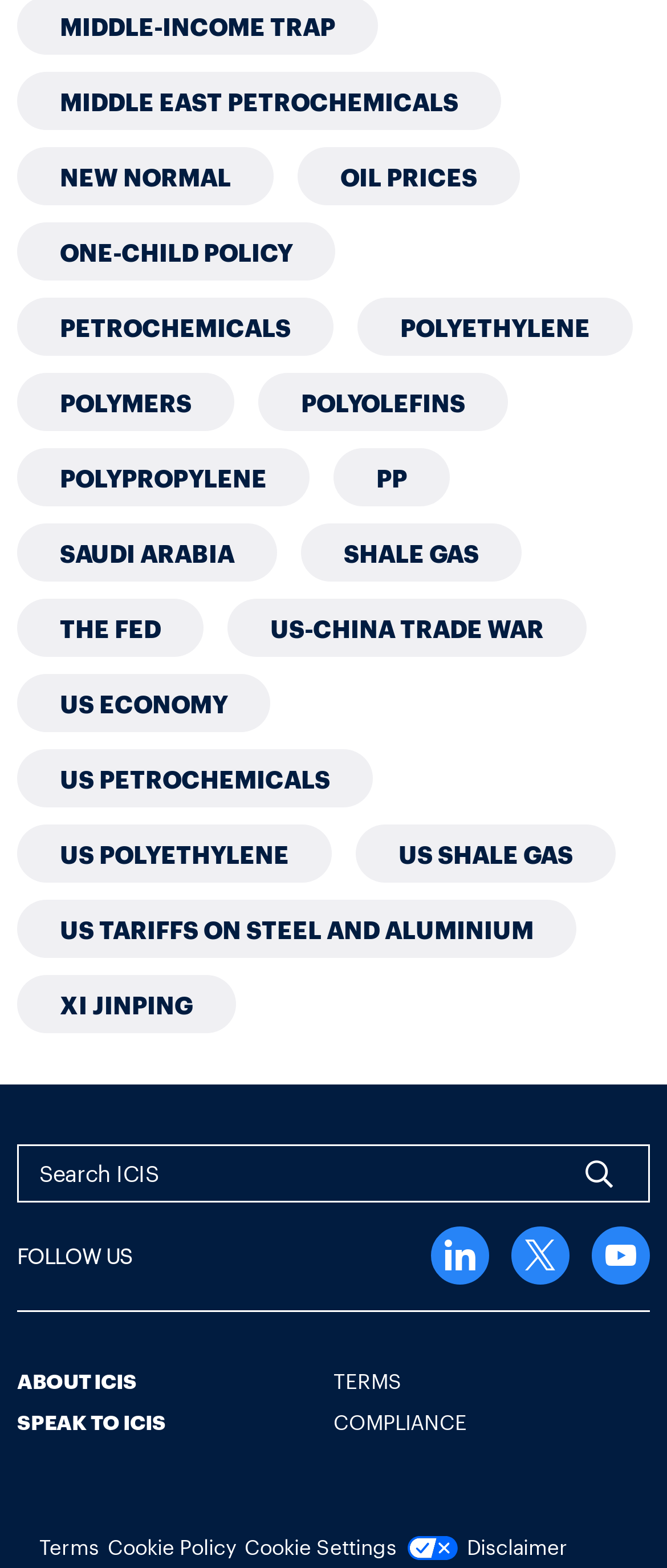Please specify the bounding box coordinates for the clickable region that will help you carry out the instruction: "Search for petrochemicals".

[0.026, 0.046, 0.751, 0.083]